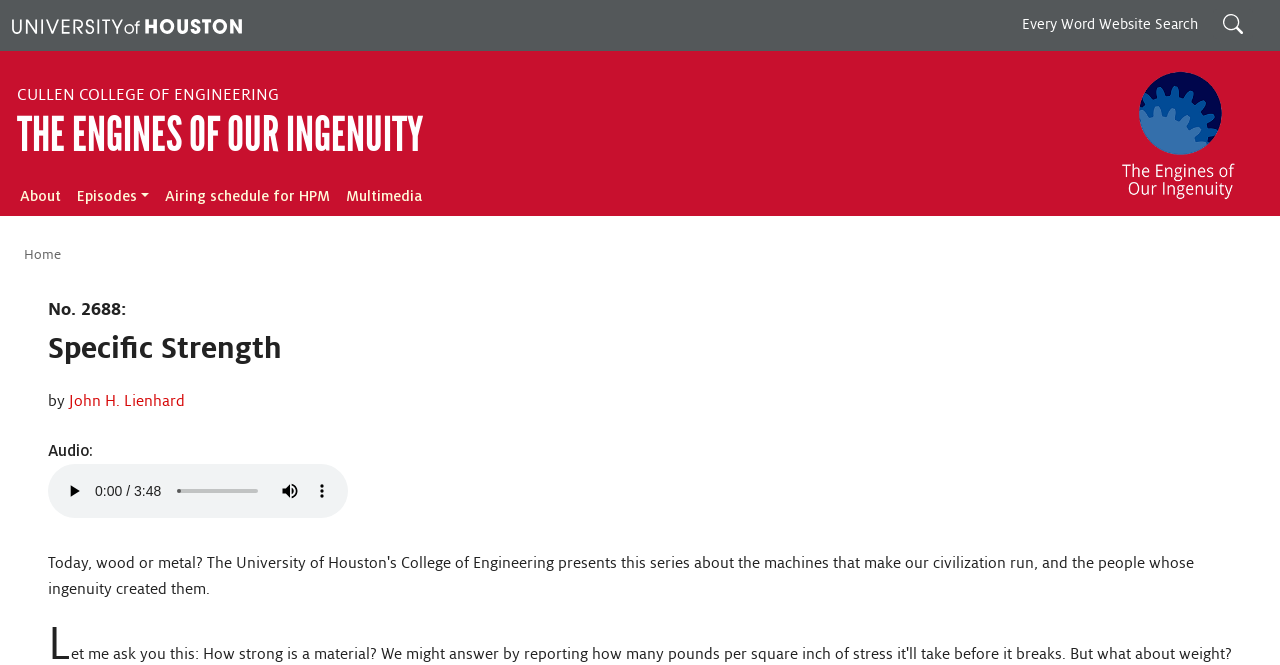Predict the bounding box of the UI element based on this description: "aria-label="The Engines of Our Ingenuity"".

[0.869, 0.18, 0.991, 0.204]